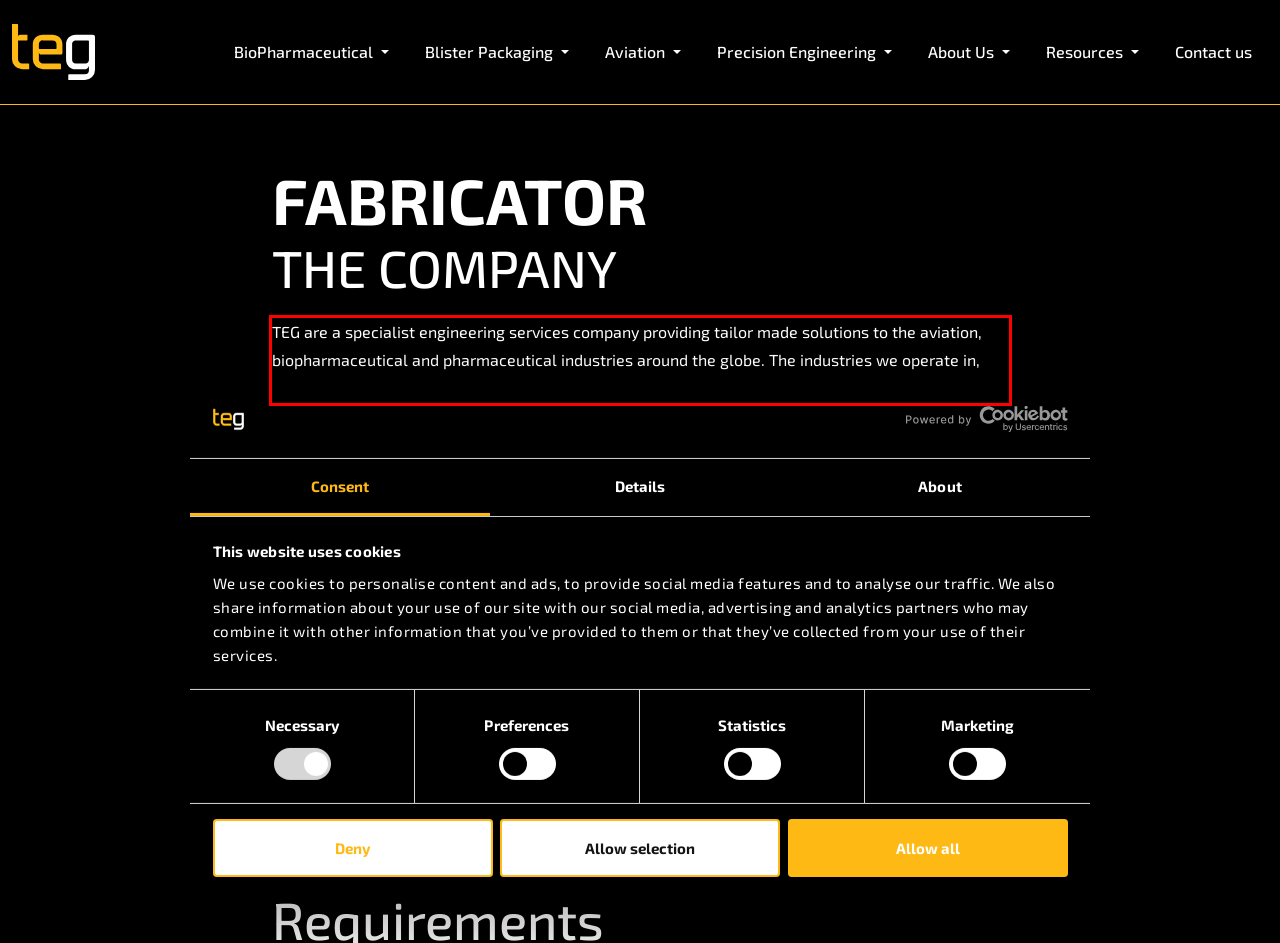Within the screenshot of a webpage, identify the red bounding box and perform OCR to capture the text content it contains.

TEG are a specialist engineering services company providing tailor made solutions to the aviation, biopharmaceutical and pharmaceutical industries around the globe. The industries we operate in, whilst very different, all require the same engineering capabilities to service their needs.